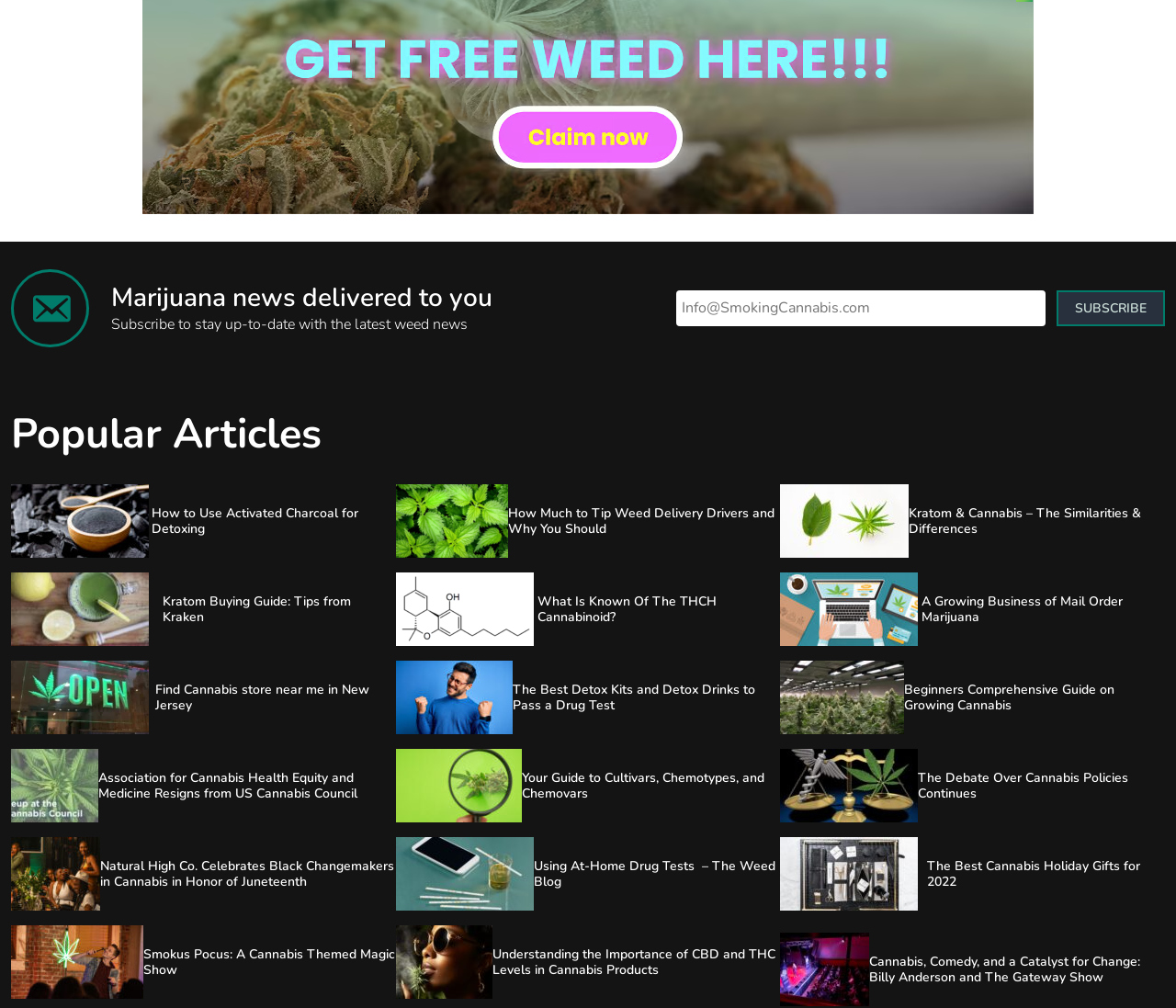Please identify the bounding box coordinates of the clickable region that I should interact with to perform the following instruction: "Find a cannabis store near me". The coordinates should be expressed as four float numbers between 0 and 1, i.e., [left, top, right, bottom].

[0.009, 0.656, 0.132, 0.729]